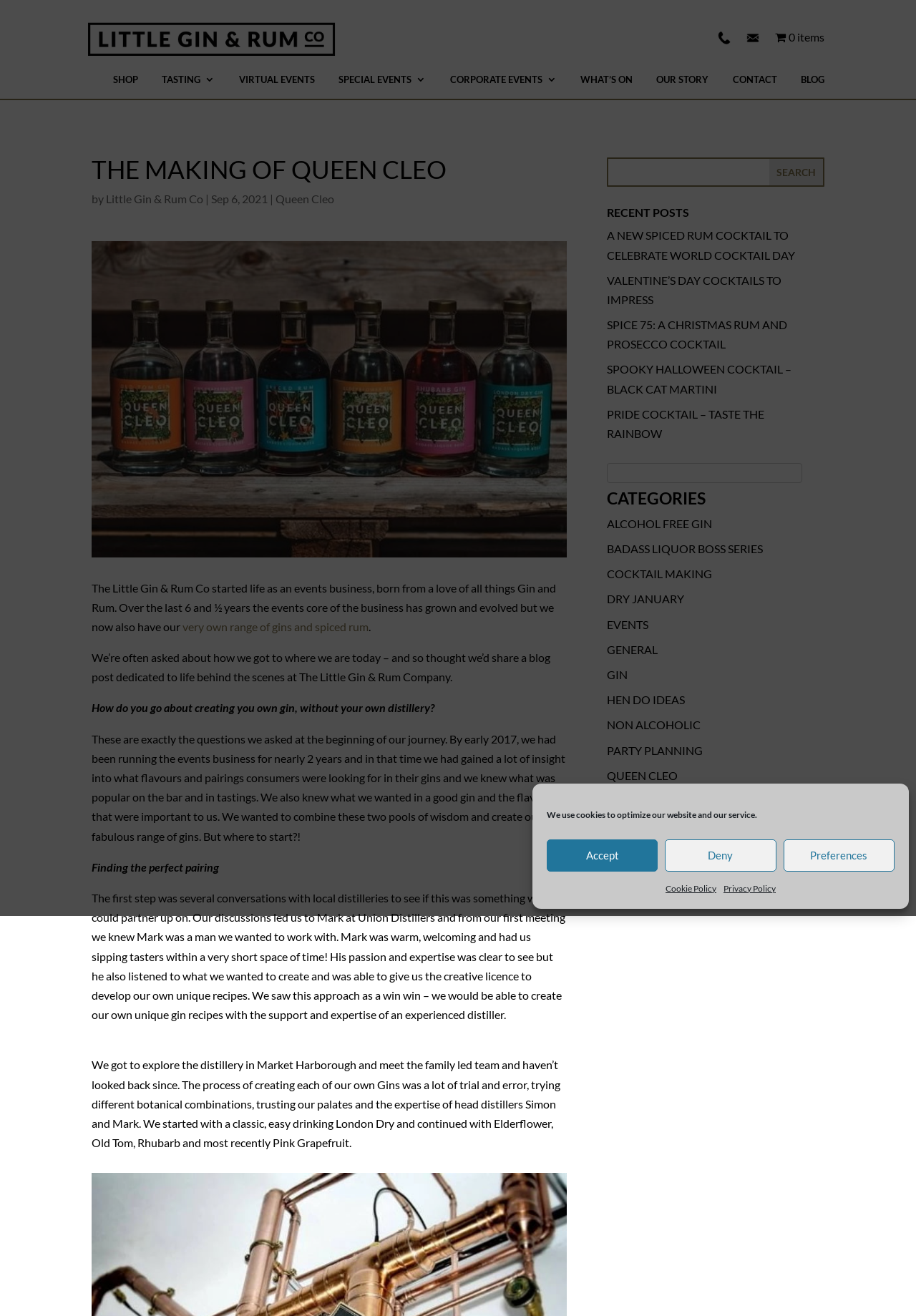Identify the bounding box coordinates necessary to click and complete the given instruction: "Click the 'SHOP' link".

[0.123, 0.056, 0.151, 0.068]